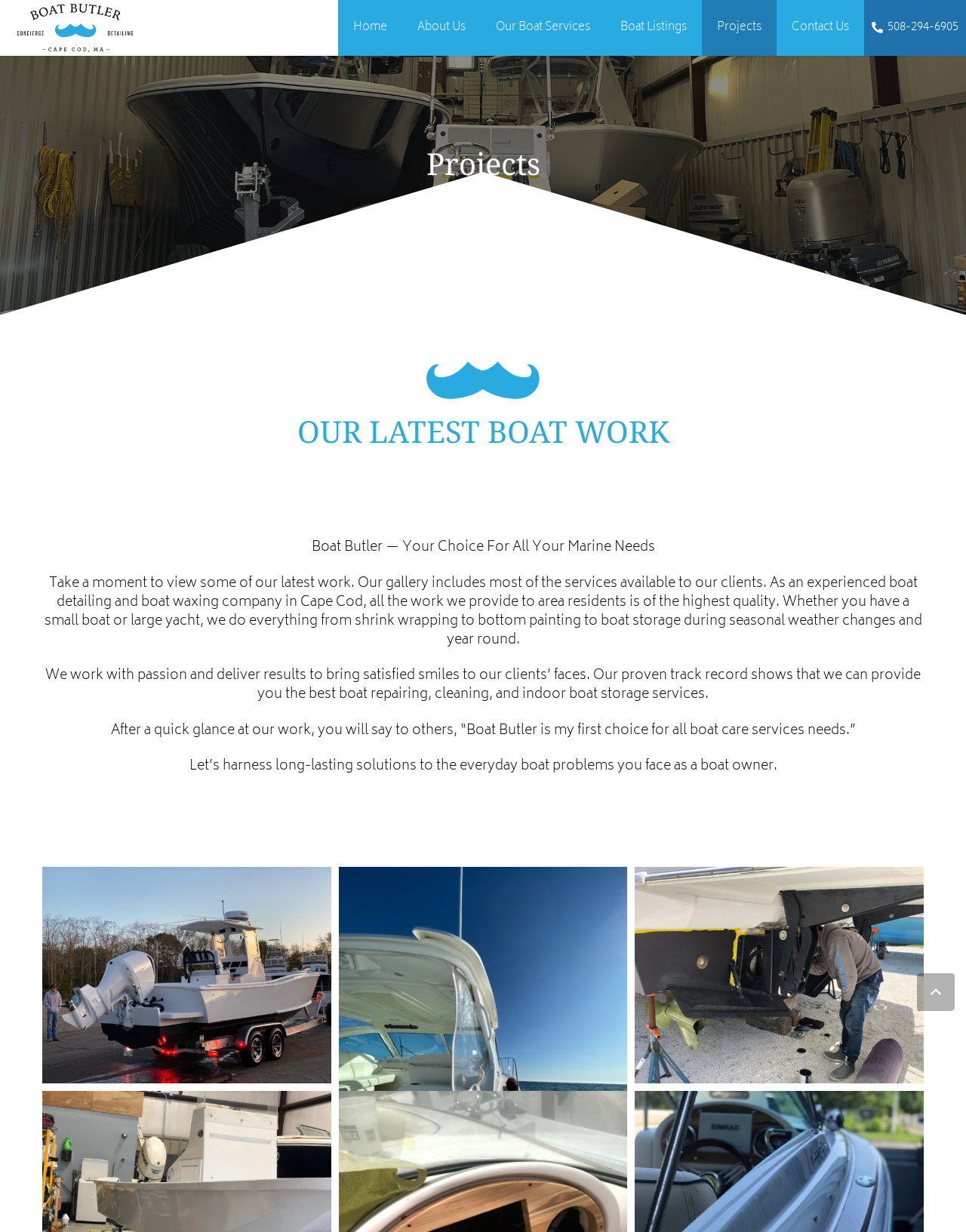Find the bounding box coordinates of the clickable region needed to perform the following instruction: "Follow Al Boom Marine on Linkedin". The coordinates should be provided as four float numbers between 0 and 1, i.e., [left, top, right, bottom].

None